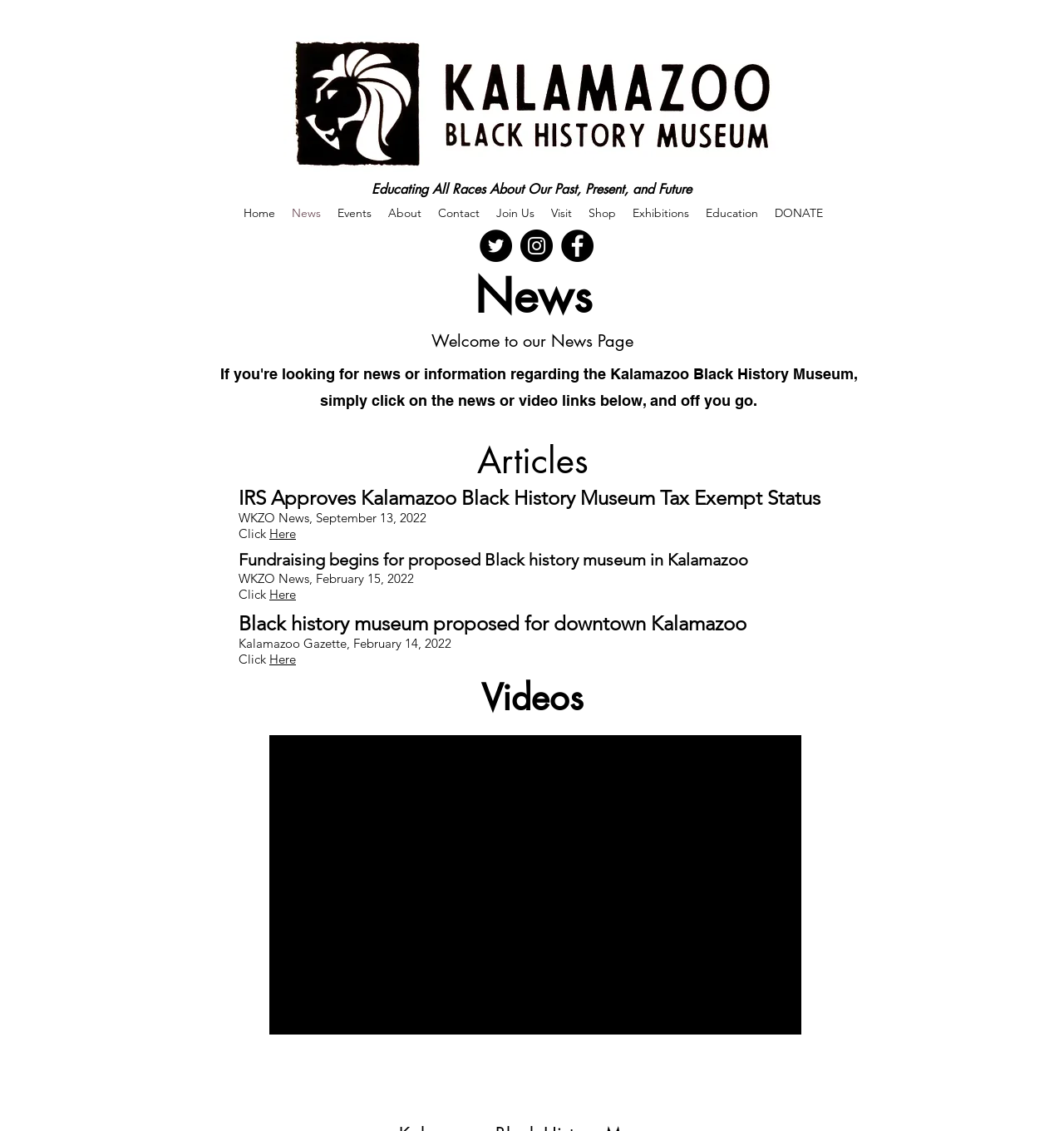Identify the bounding box coordinates necessary to click and complete the given instruction: "Click the DONATE link".

[0.72, 0.177, 0.781, 0.199]